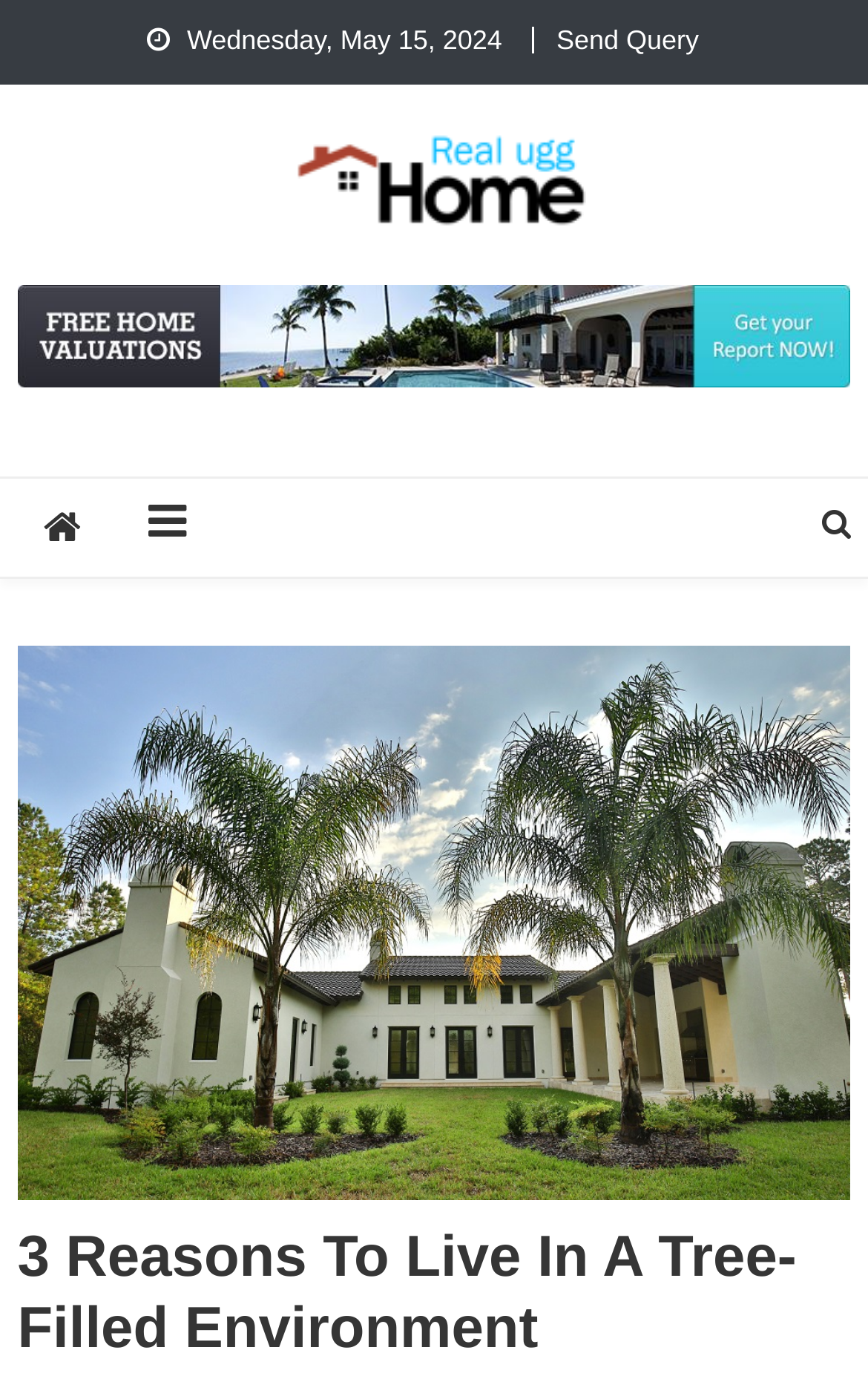Give a detailed account of the webpage's layout and content.

The webpage appears to be a blog post or article discussing the benefits of living in a tree-filled environment. At the top of the page, there is a date displayed, "Wednesday, May 15, 2024", which is positioned near the top-left corner of the page. 

To the right of the date, there is a "Send Query" link. Below the date, there is a logo or icon for "Realugg Home – Real Estate Lawyers Benefits", which is accompanied by a link to the same entity. This logo is positioned near the top-center of the page.

On the top-right side of the page, there is another link to "Realugg Home – Real Estate Lawyers Benefits", which spans almost the entire width of the page. Below this link, there are three social media icons, represented by Unicode characters '\uf015', '\uf0c9', and '\uf002', positioned from left to right.

The main content of the page is headed by a title, "3 Reasons To Live In A Tree-Filled Environment", which is displayed prominently near the bottom of the page. This title is likely the main topic of the article or blog post.